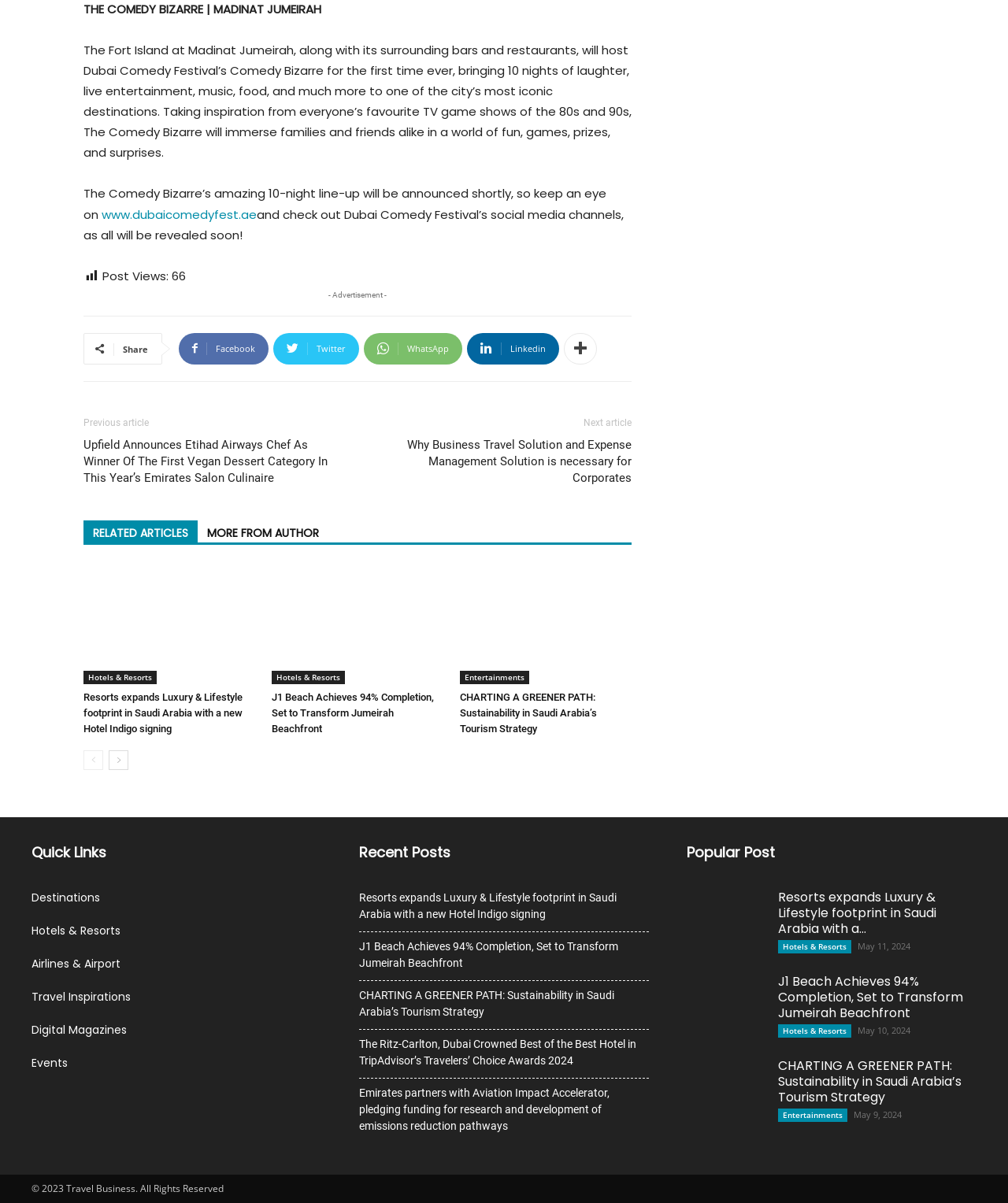Specify the bounding box coordinates for the region that must be clicked to perform the given instruction: "Check the 'Post Views' count".

[0.102, 0.222, 0.167, 0.236]